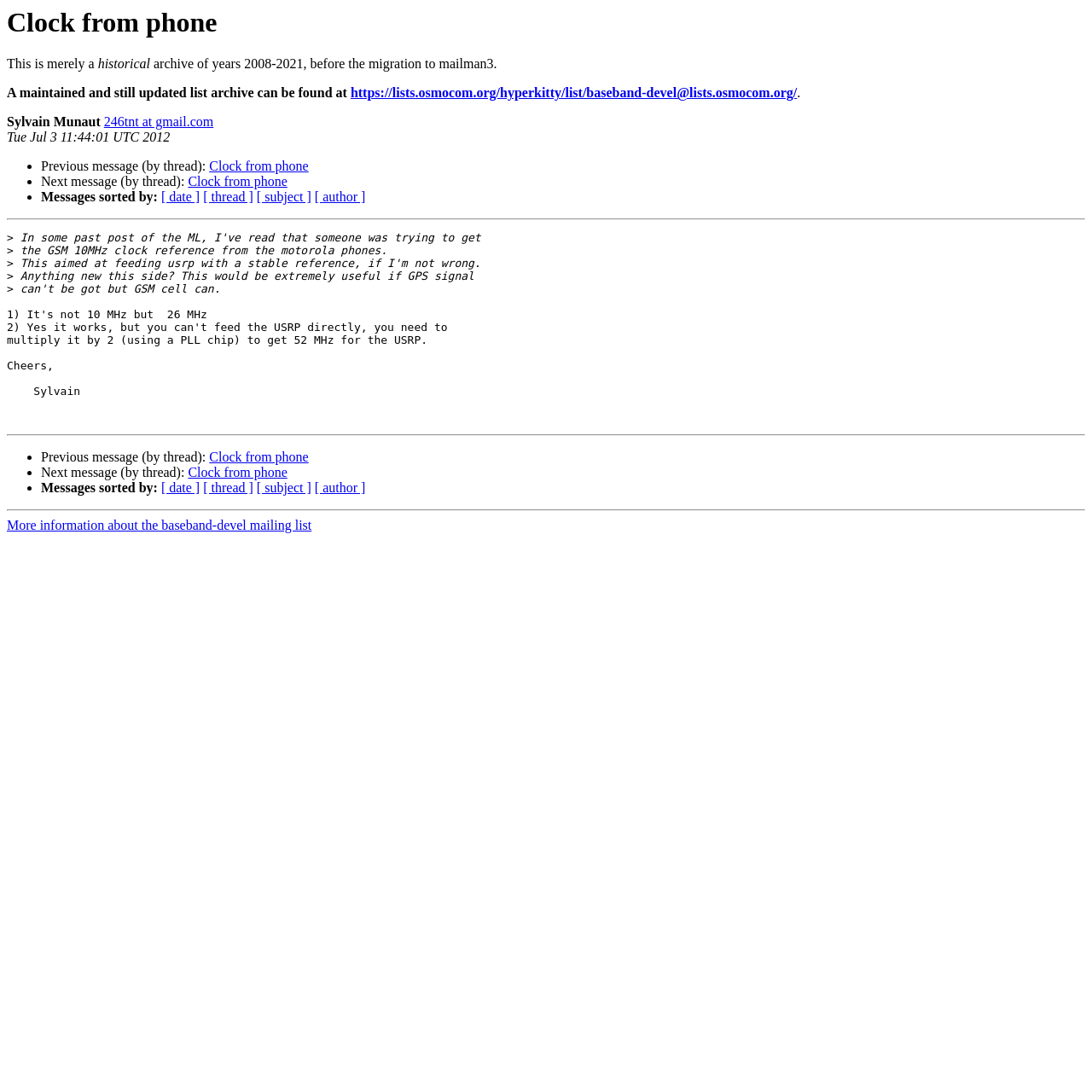Using the description "[ thread ]", locate and provide the bounding box of the UI element.

[0.186, 0.174, 0.232, 0.187]